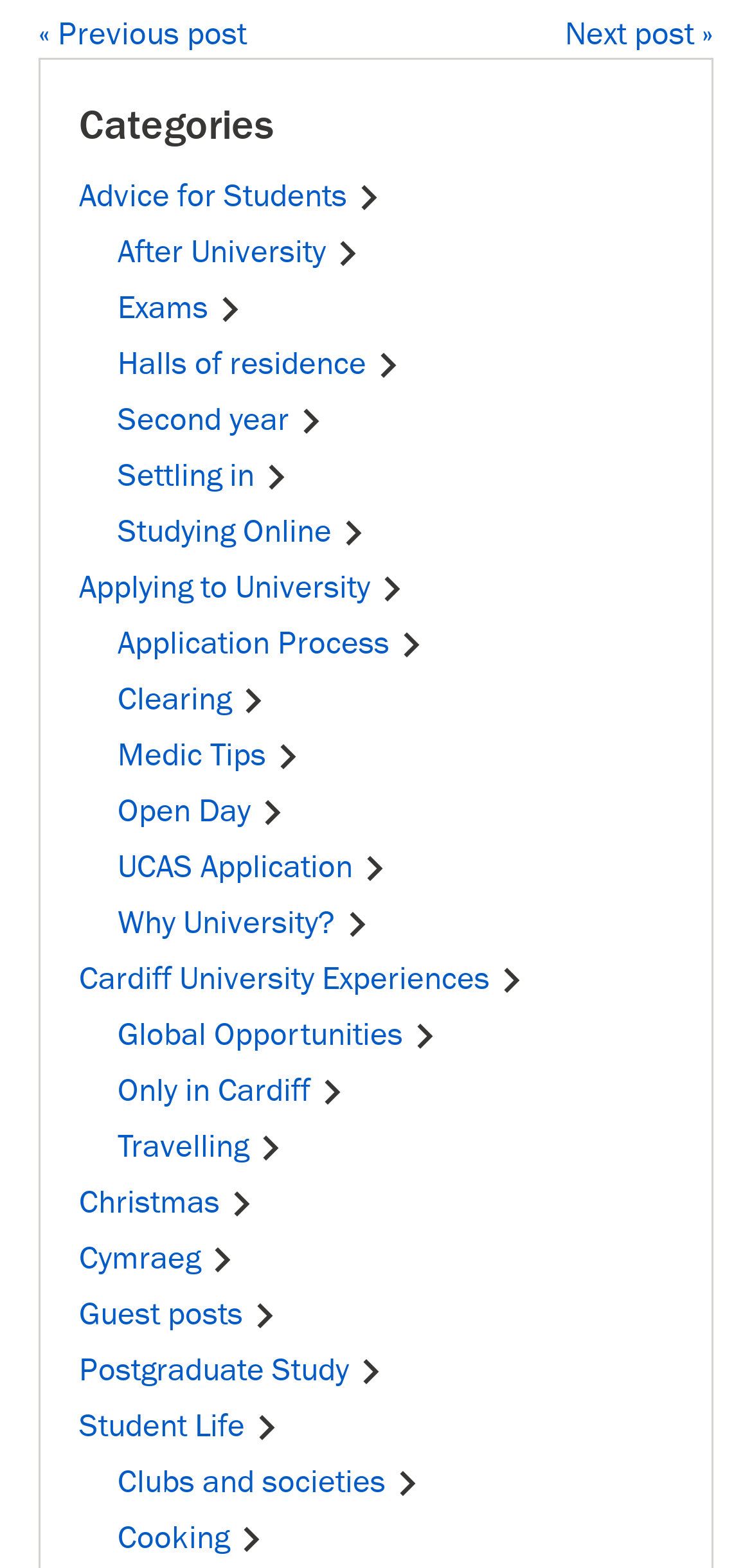Please determine the bounding box coordinates of the area that needs to be clicked to complete this task: 'explore student life'. The coordinates must be four float numbers between 0 and 1, formatted as [left, top, right, bottom].

[0.105, 0.897, 0.385, 0.922]